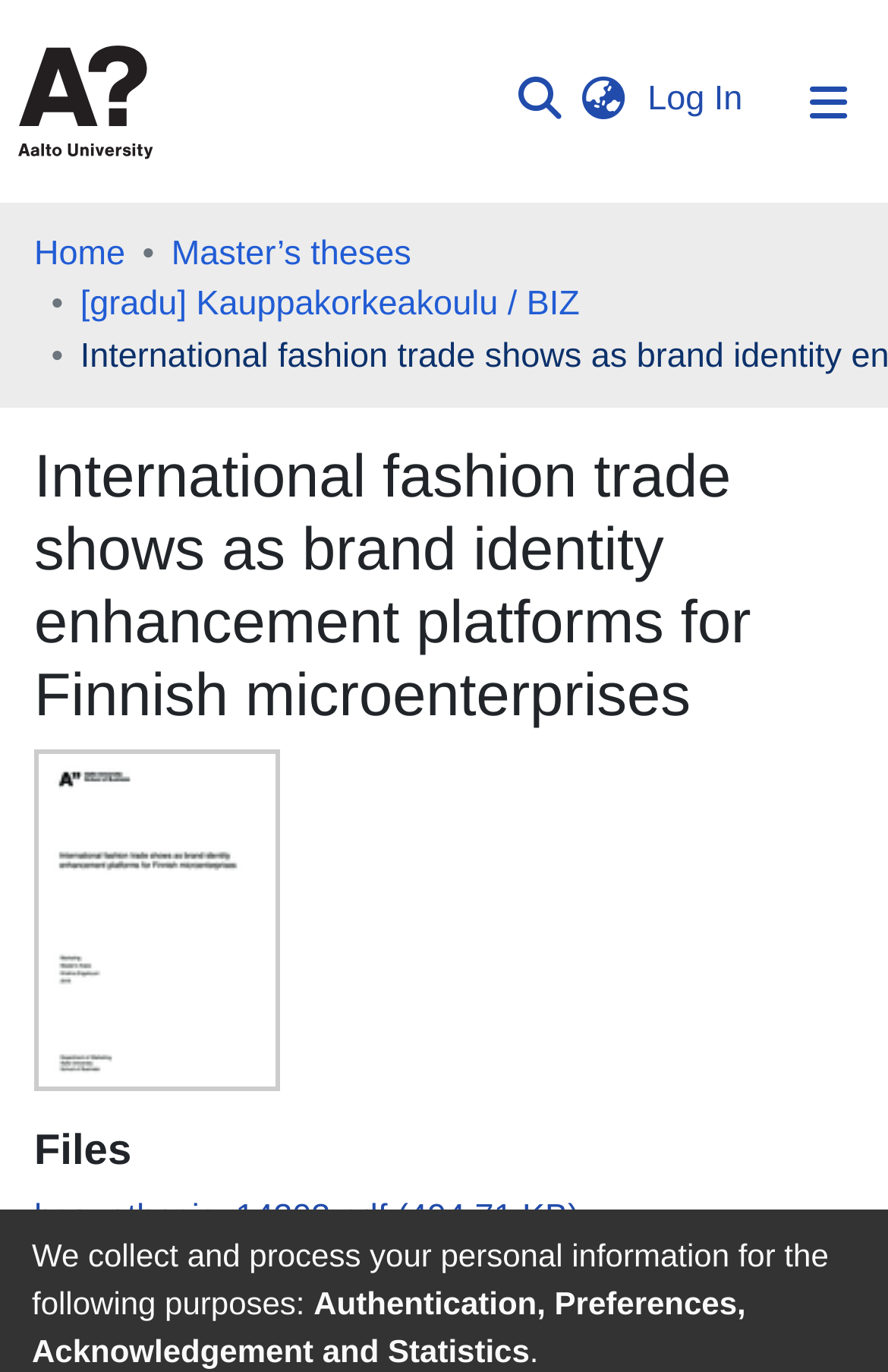Describe the webpage meticulously, covering all significant aspects.

This webpage appears to be a thesis publication page, specifically focused on the topic of "International fashion trade shows as brand identity enhancement platforms for Finnish microenterprises". 

At the top of the page, there is a user profile bar with links to "Aalto University" accompanied by an image, a search bar with a submit button, a language switch button, and a log-in button. 

Below the user profile bar, there is a main navigation bar with links to "Communities & Collections", "Browse Aaltodoc publication archive", and "Statistics". 

To the right of the main navigation bar, there is a breadcrumb navigation section with links to "Home", "Master’s theses", and "[gradu] Kauppakorkeakoulu / BIZ". 

The main content of the page is divided into two sections. The first section has a heading with the title of the thesis, accompanied by a thumbnail image. 

The second section is labeled "Files" and contains a link to a PDF file titled "hse_ethesis_14203.pdf" with a file size of 494.71 KB. 

At the bottom of the page, there are three lines of static text, which appear to be related to data privacy and processing.